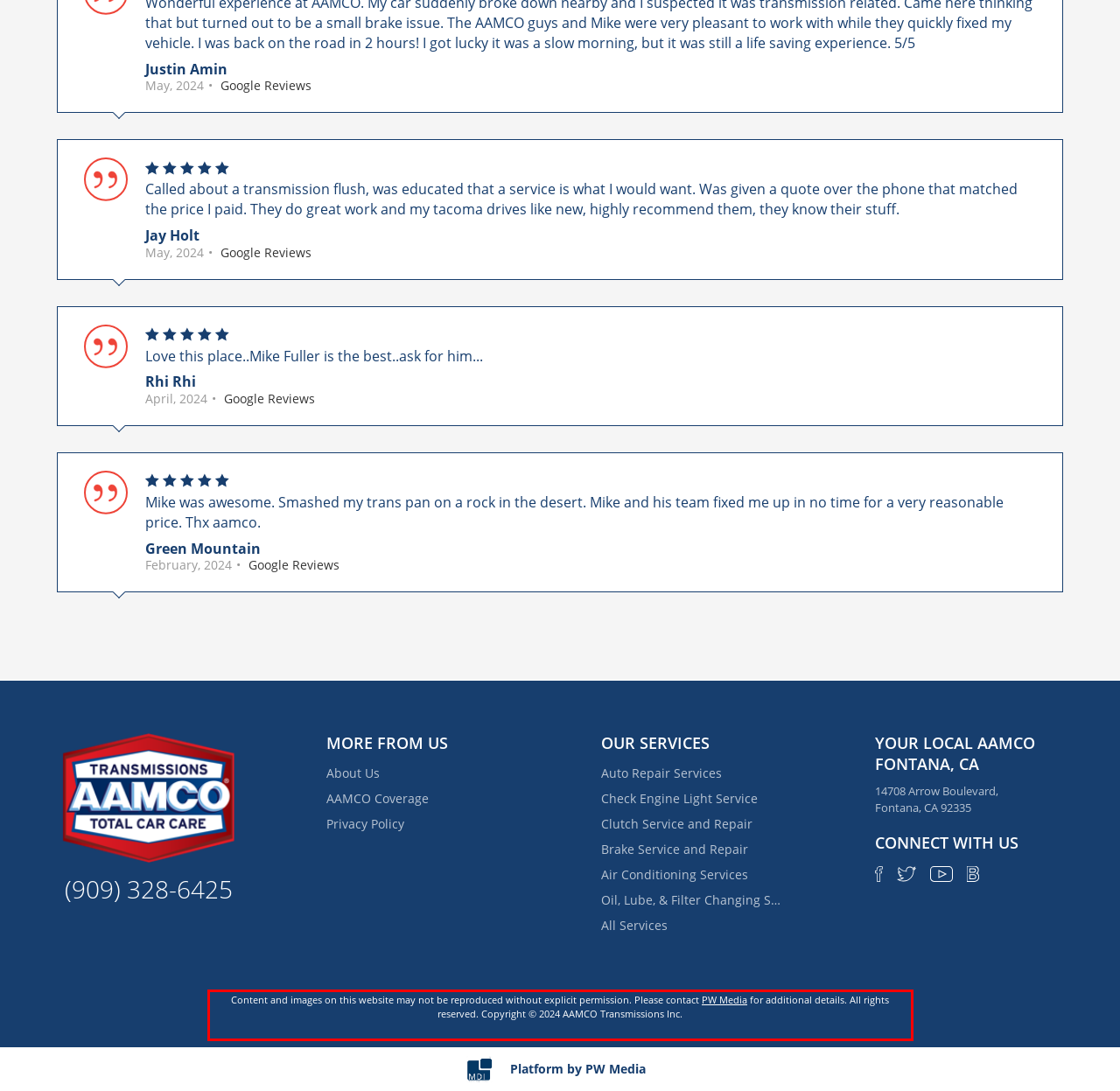Please look at the webpage screenshot and extract the text enclosed by the red bounding box.

Content and images on this website may not be reproduced without explicit permission. Please contact PW Media for additional details. All rights reserved. Copyright © 2024 AAMCO Transmissions Inc.